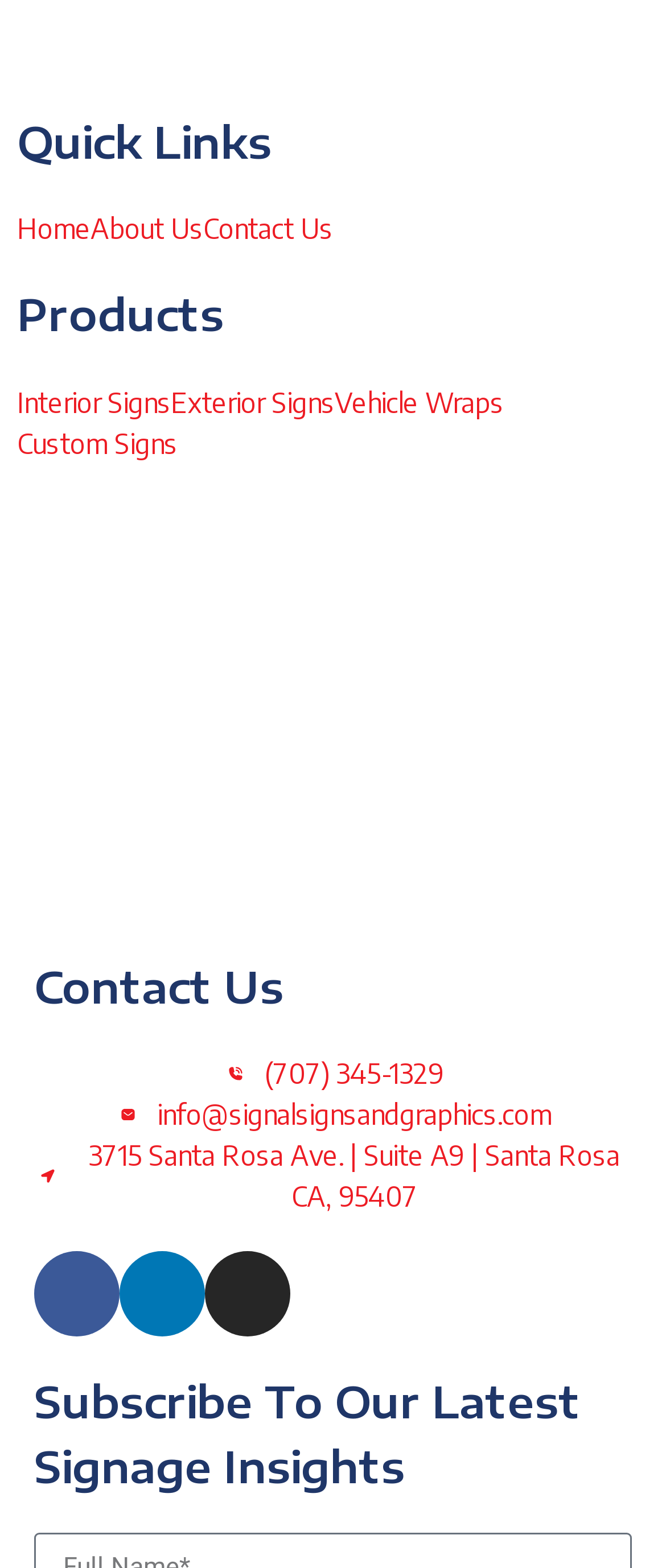What is the company's phone number?
Can you provide an in-depth and detailed response to the question?

The company's phone number is listed on the webpage under the 'Contact Us' heading, and is linked as '(707) 345-1329'.